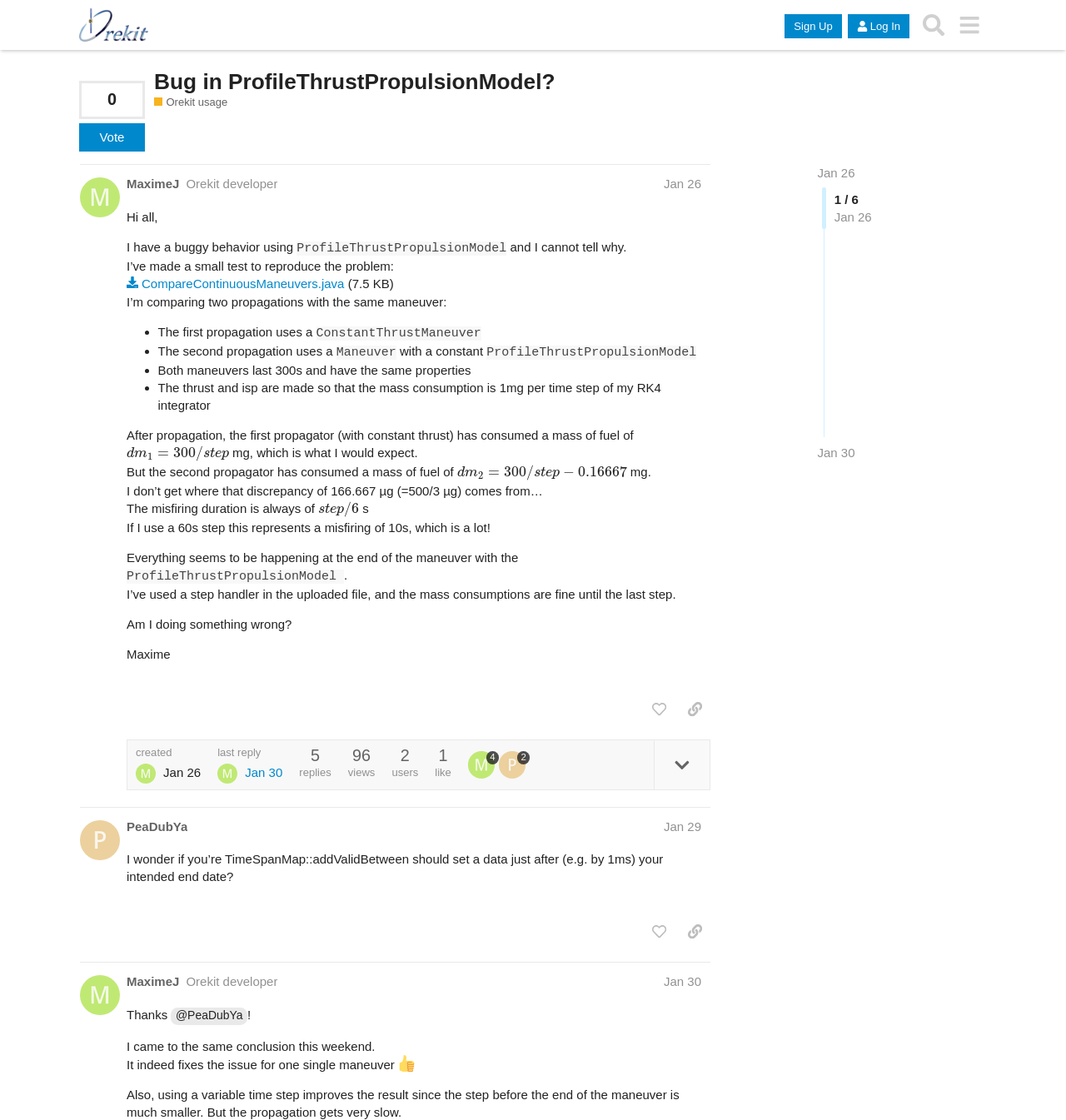Use a single word or phrase to answer the question:
Who is the author of the first post?

MaximeJ